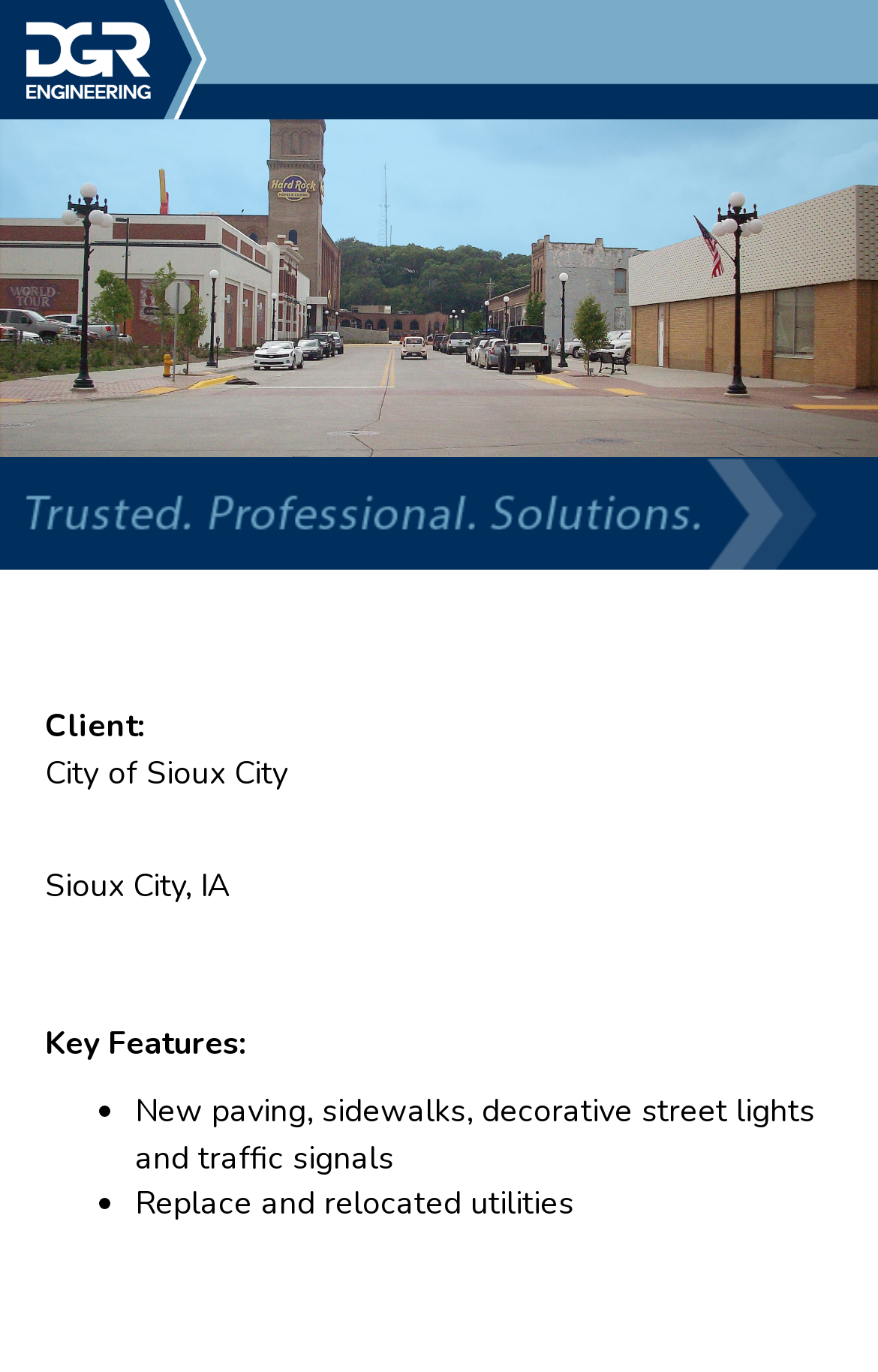Respond to the question with just a single word or phrase: 
What are the key features of the project?

New paving, sidewalks, decorative street lights and traffic signals, Replace and relocated utilities